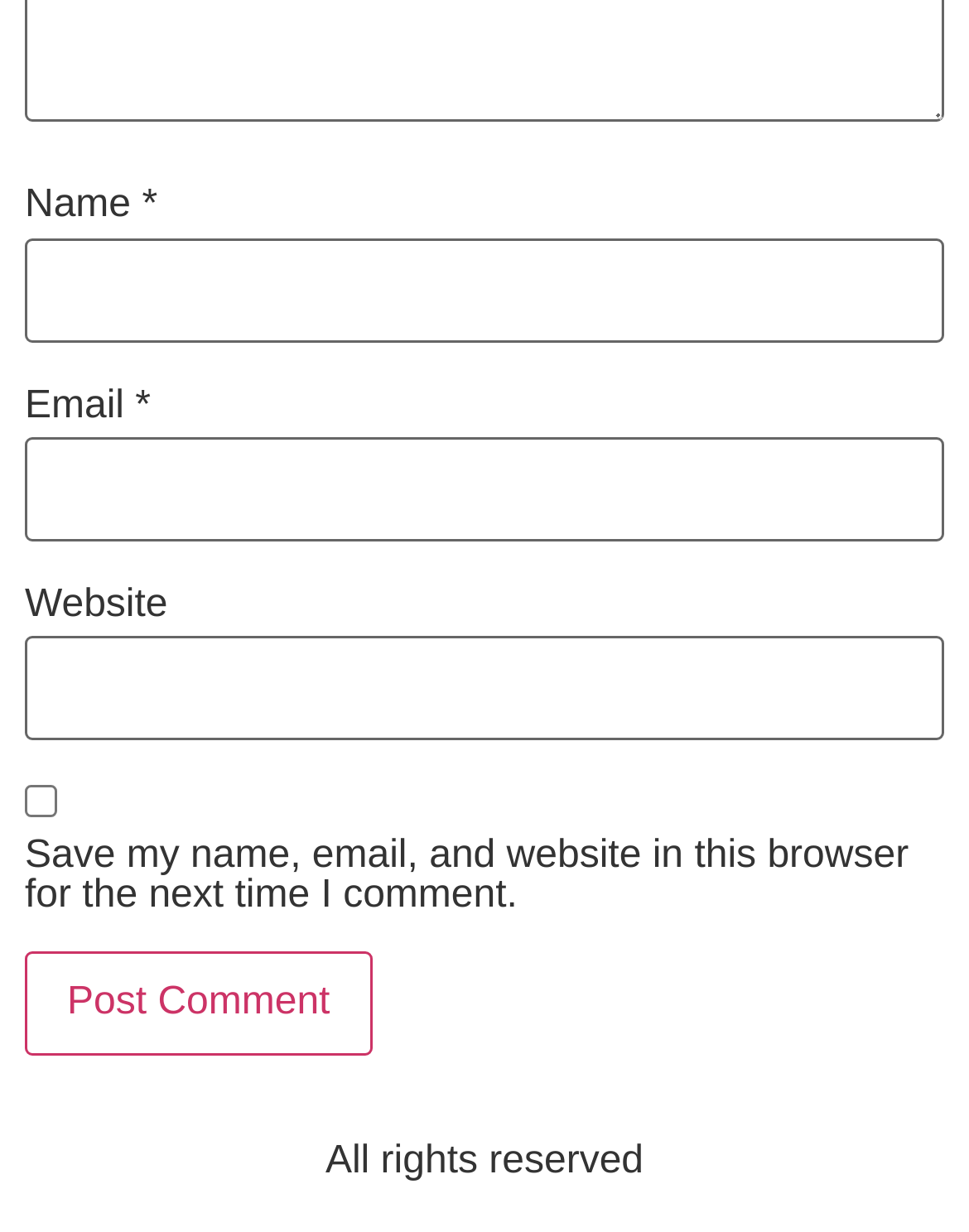Answer this question in one word or a short phrase: What is the function of the button?

Post Comment